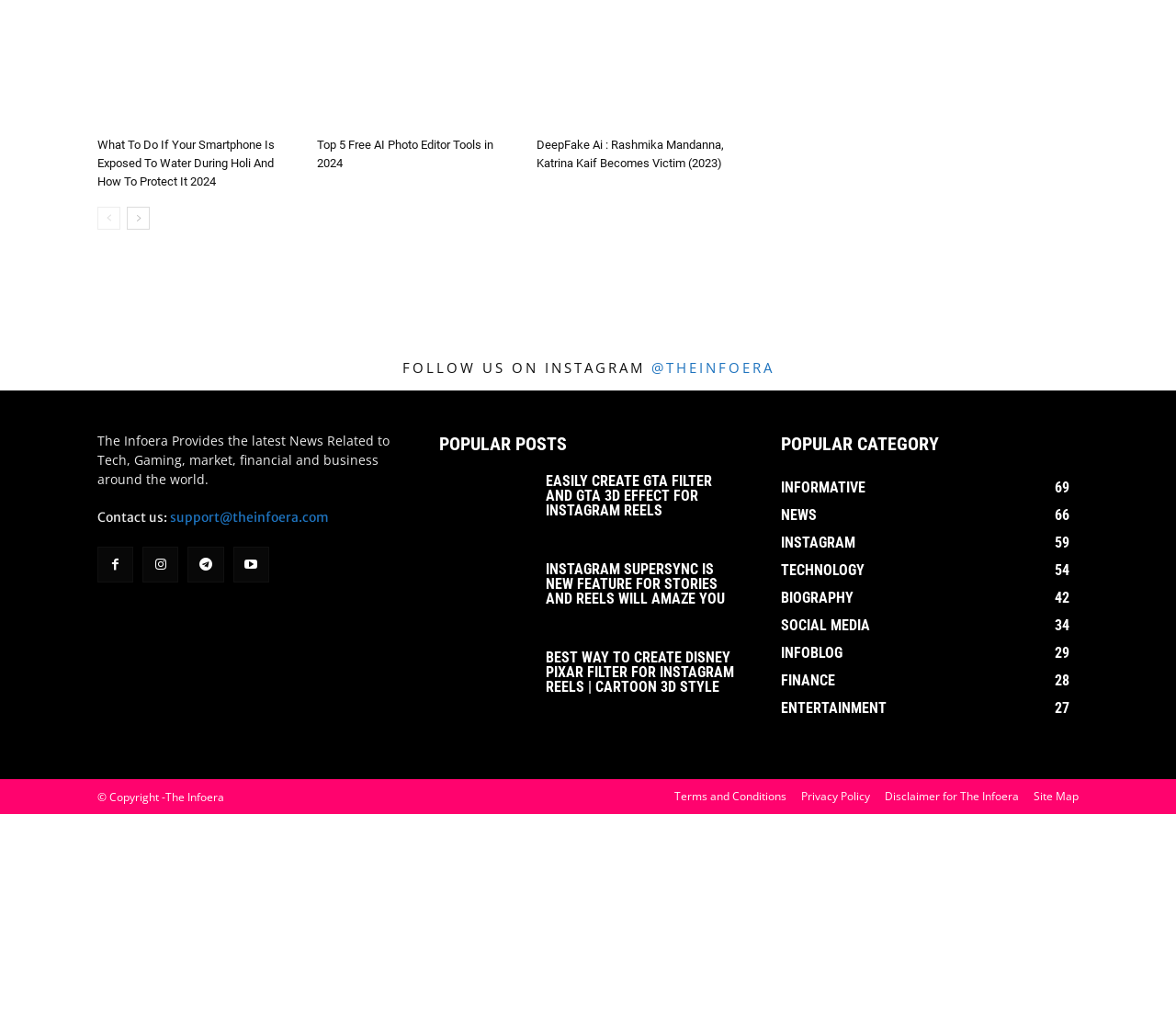Answer the following inquiry with a single word or phrase:
What social media platform is mentioned in the website?

Instagram